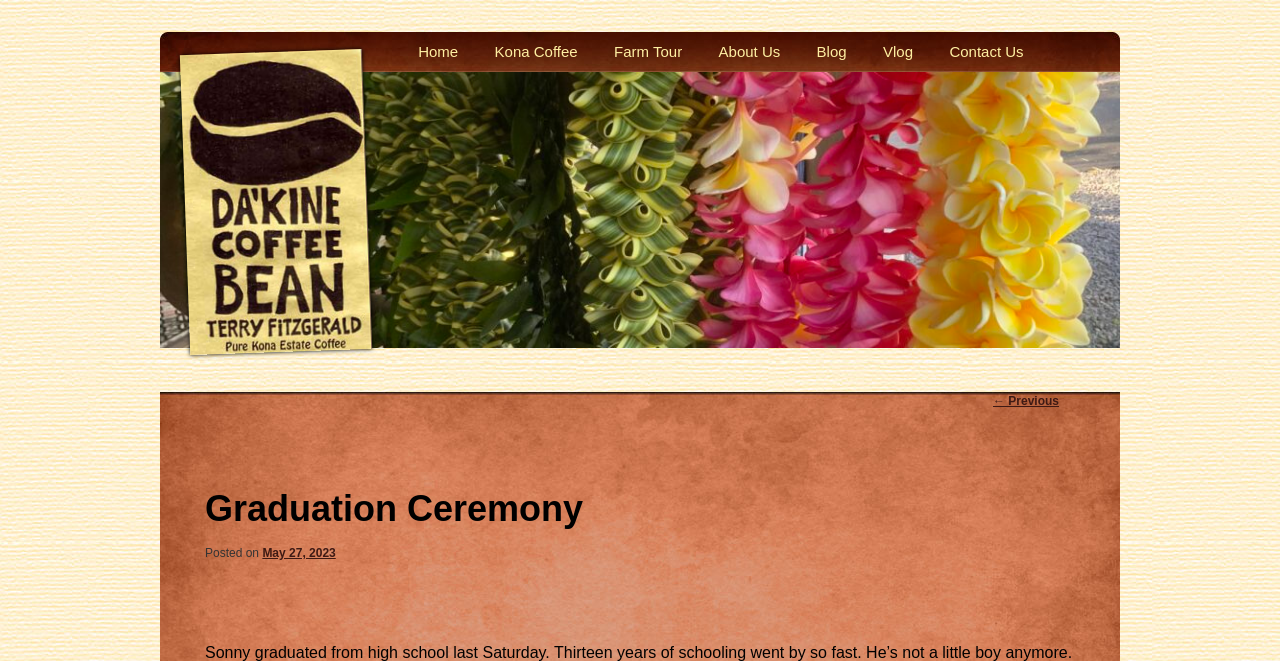Find the bounding box coordinates for the element that must be clicked to complete the instruction: "check the previous post". The coordinates should be four float numbers between 0 and 1, indicated as [left, top, right, bottom].

[0.776, 0.596, 0.827, 0.618]